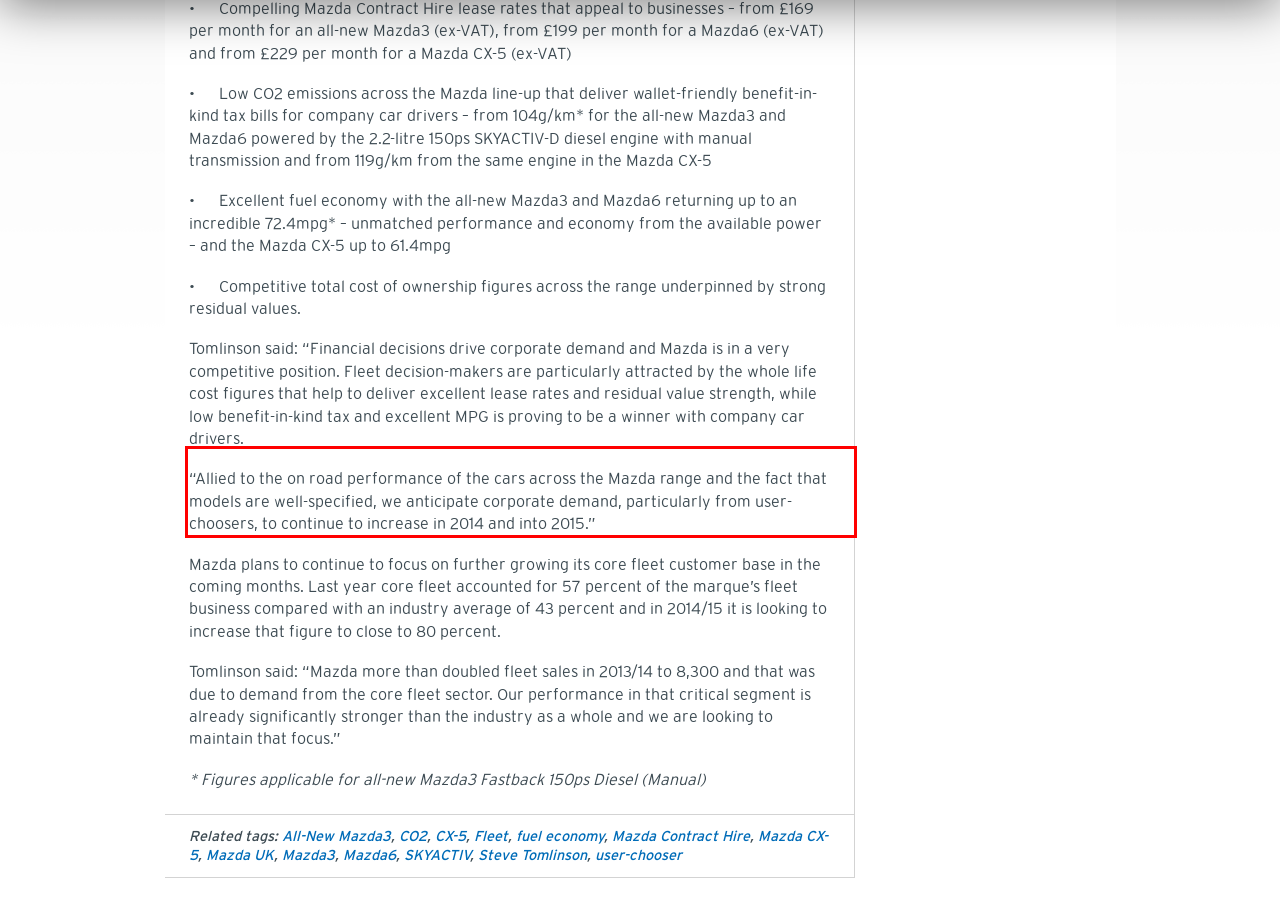Using the provided screenshot, read and generate the text content within the red-bordered area.

“Allied to the on road performance of the cars across the Mazda range and the fact that models are well-specified, we anticipate corporate demand, particularly from user-choosers, to continue to increase in 2014 and into 2015.”